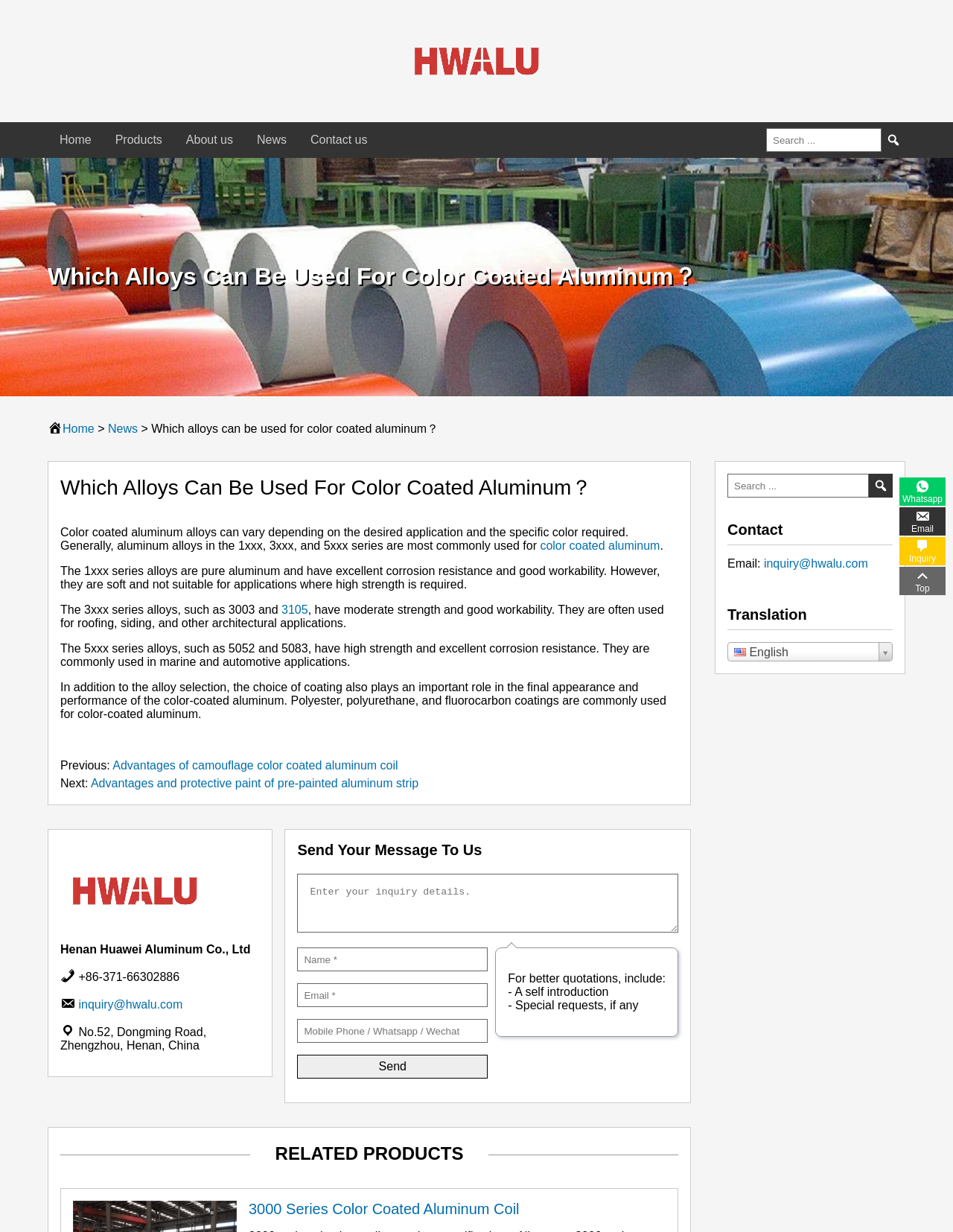Locate the bounding box coordinates of the element that needs to be clicked to carry out the instruction: "View 3000 Series Color Coated Aluminum Coil". The coordinates should be given as four float numbers ranging from 0 to 1, i.e., [left, top, right, bottom].

[0.261, 0.975, 0.545, 0.988]